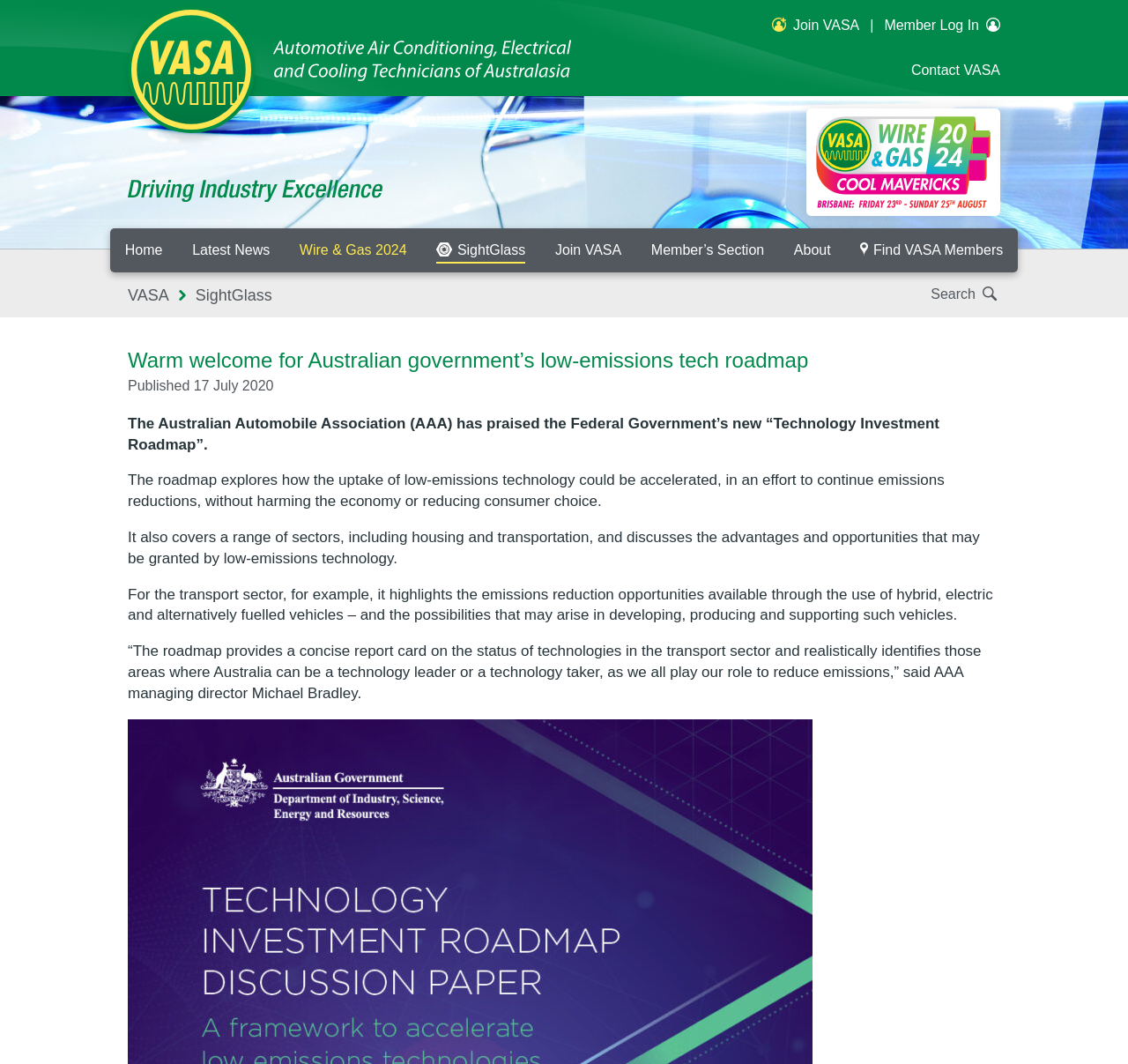Find the bounding box coordinates for the area you need to click to carry out the instruction: "Read about SightGlass". The coordinates should be four float numbers between 0 and 1, indicated as [left, top, right, bottom].

[0.173, 0.27, 0.241, 0.286]